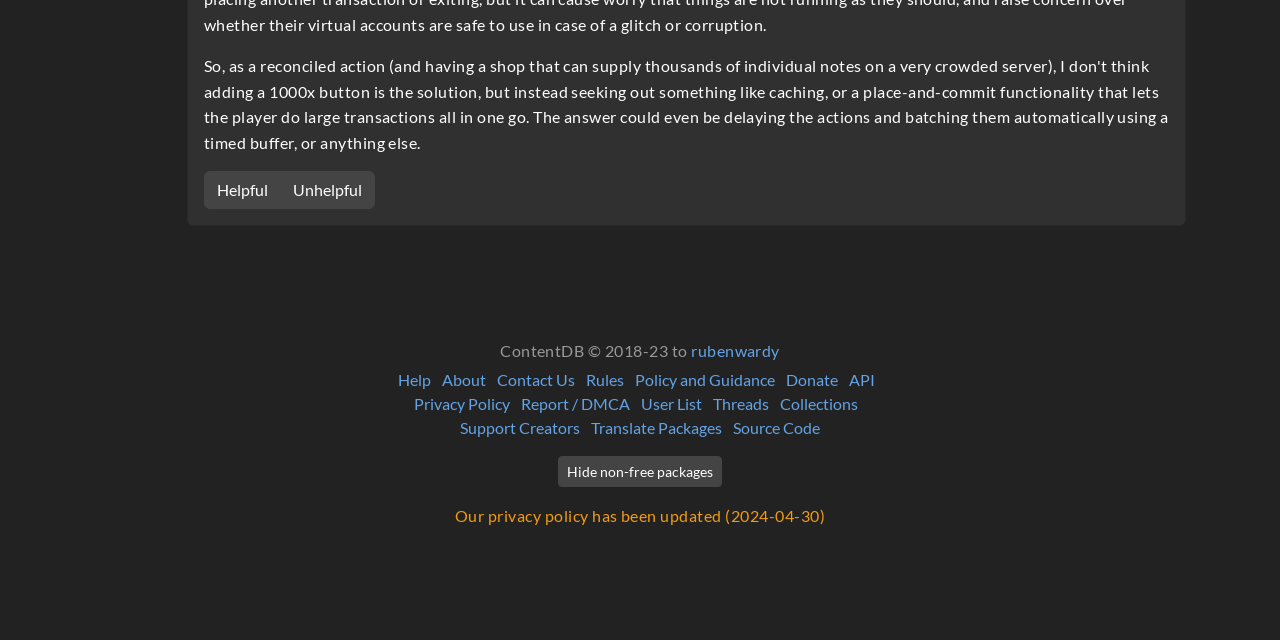Please determine the bounding box of the UI element that matches this description: Threads. The coordinates should be given as (top-left x, top-left y, bottom-right x, bottom-right y), with all values between 0 and 1.

[0.557, 0.616, 0.601, 0.645]